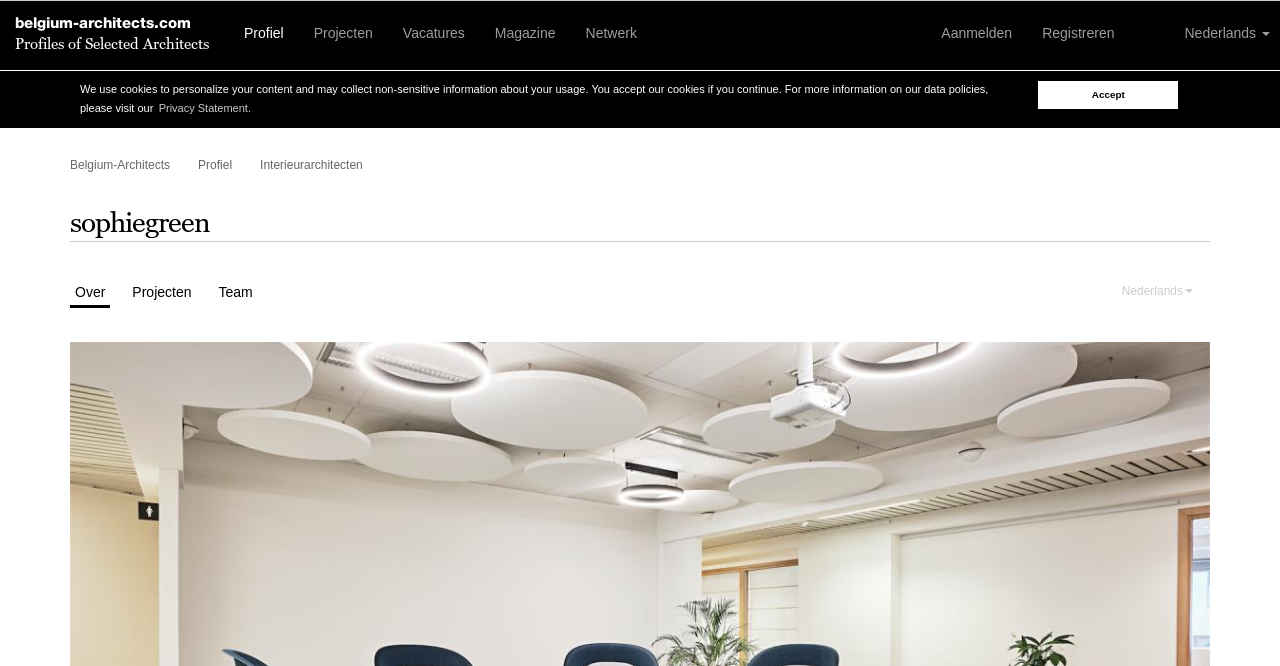Please find the bounding box coordinates for the clickable element needed to perform this instruction: "switch to Nederlands".

[0.875, 0.418, 0.934, 0.454]